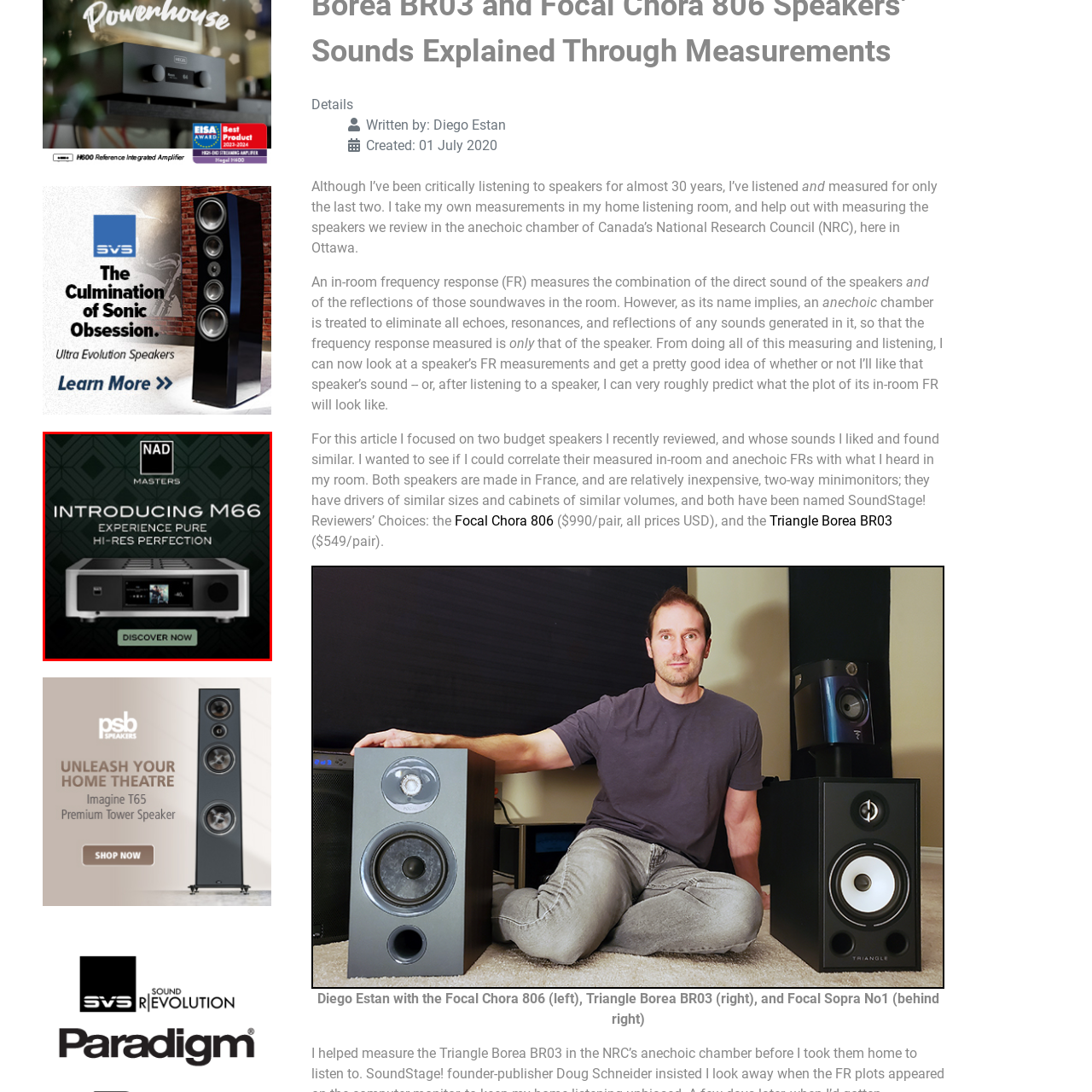What is the color scheme of the M66?
Focus on the content inside the red bounding box and offer a detailed explanation.

The caption describes the design of the M66 as 'sleek, modern' and mentions that it features a 'black and silver color scheme', which suggests that the product has a sophisticated and premium look.